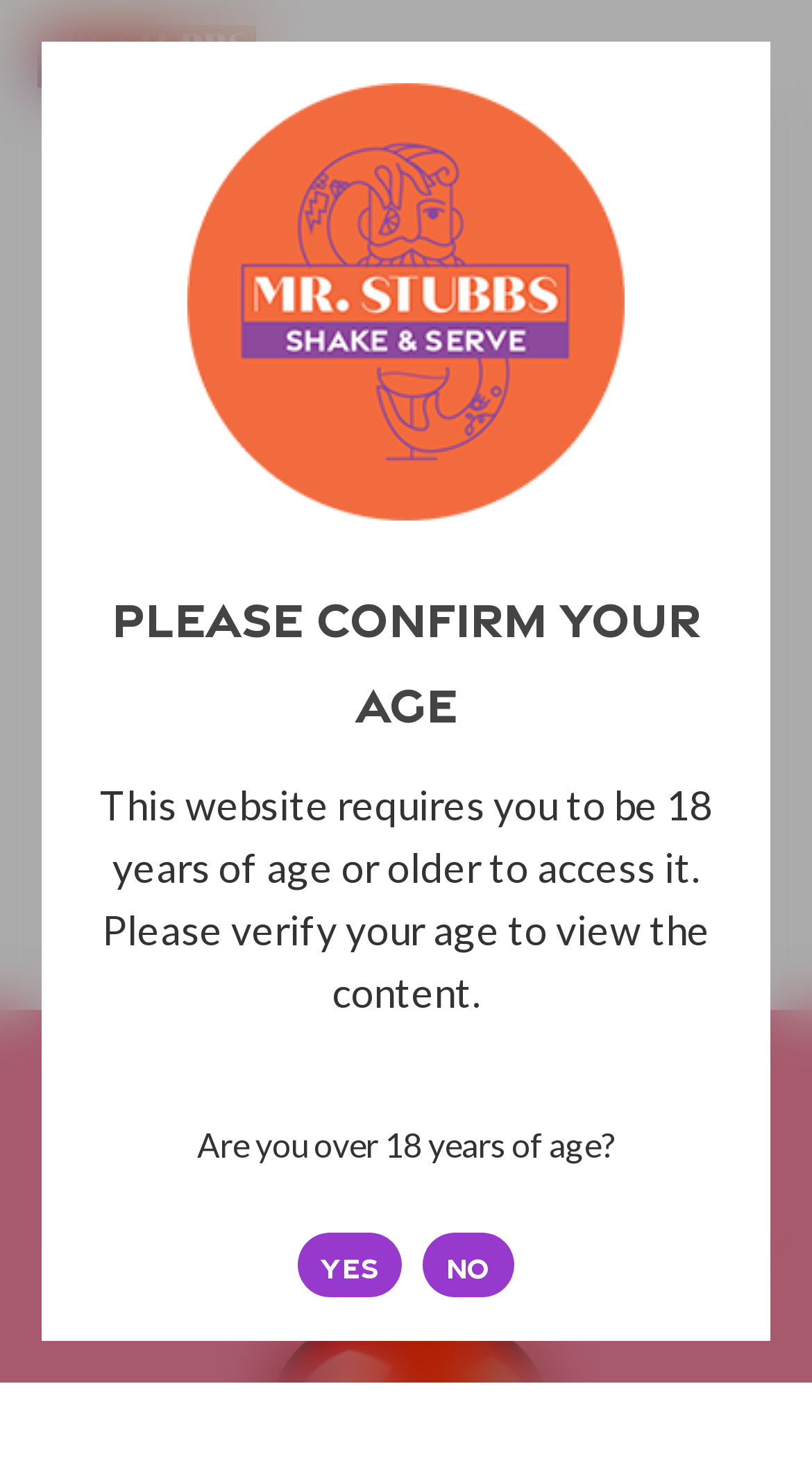Use a single word or phrase to answer the question: What is the balance of flavors in Mr. Stubbs' Cosmo?

Not too sweet and not too tart